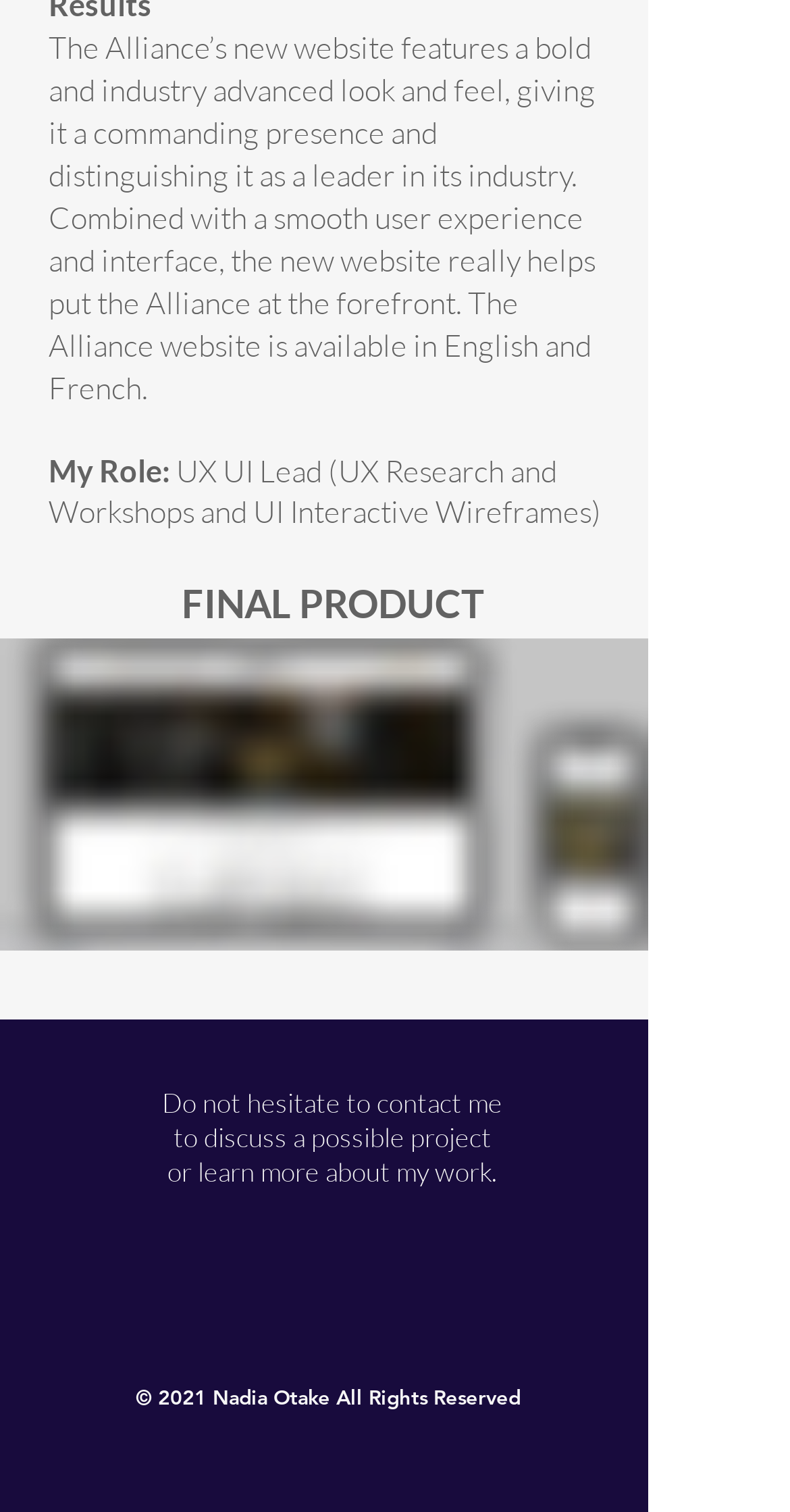What is the role of the person in the project?
Answer the question with a detailed explanation, including all necessary information.

The role of the person in the project is 'UX UI Lead' as mentioned in the StaticText element with the text 'UX UI Lead (UX Research and Workshops and UI Interactive Wireframes)'.